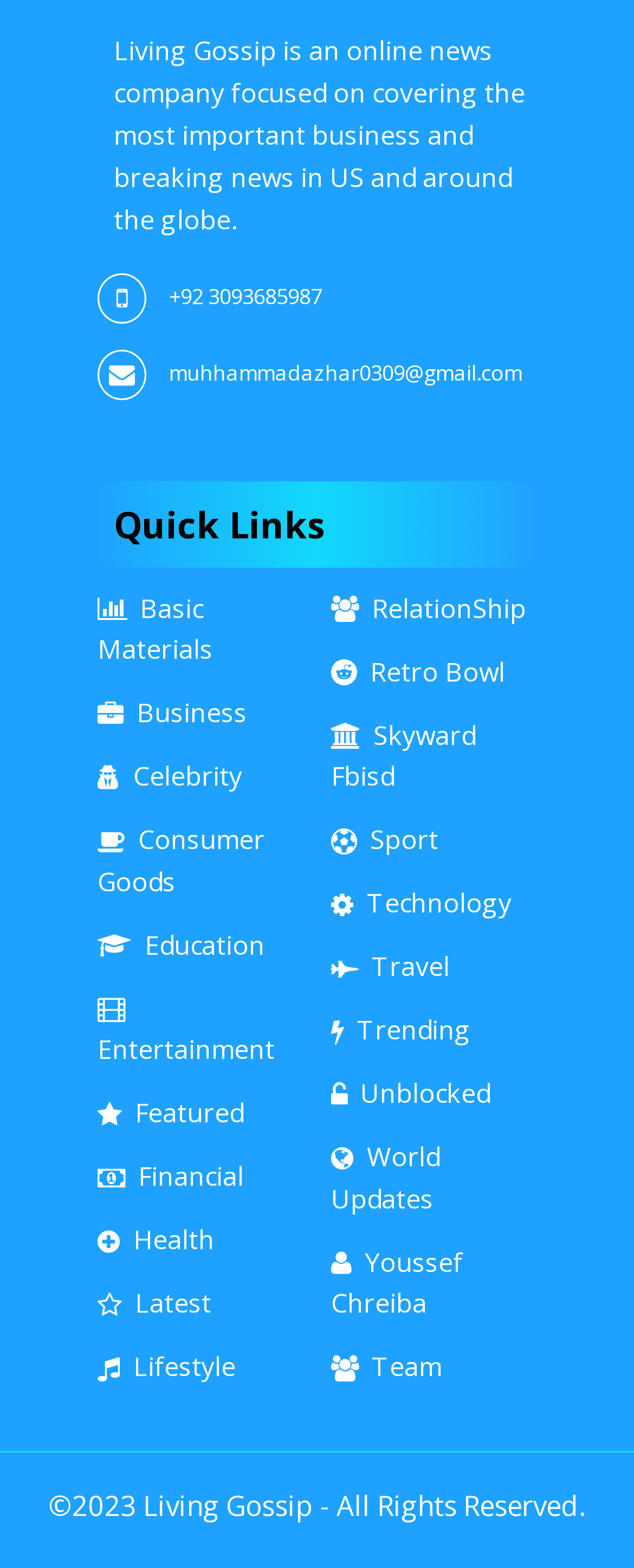Find the bounding box coordinates of the area that needs to be clicked in order to achieve the following instruction: "Click on the 'Basic Materials' link". The coordinates should be specified as four float numbers between 0 and 1, i.e., [left, top, right, bottom].

[0.154, 0.376, 0.336, 0.426]